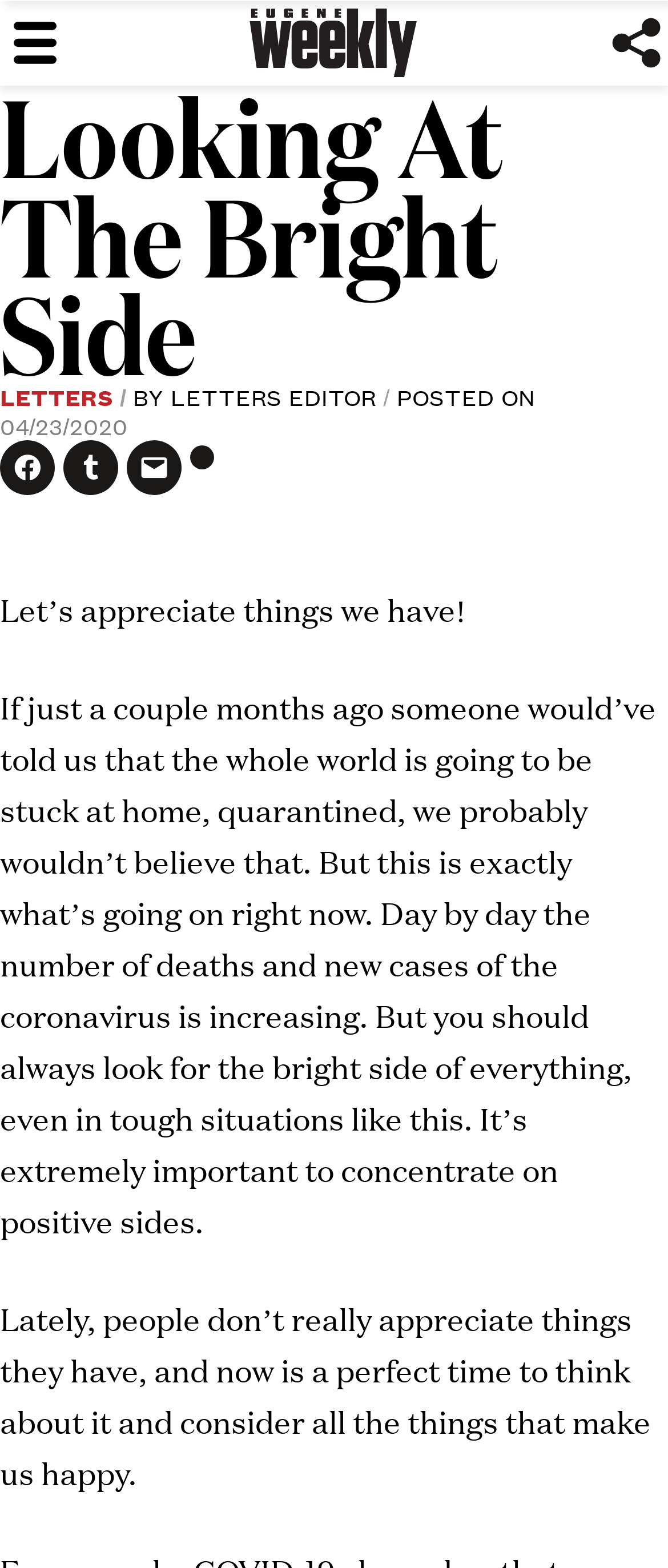Determine the bounding box for the UI element described here: "Eugene Weekly".

[0.227, 0.0, 0.773, 0.055]